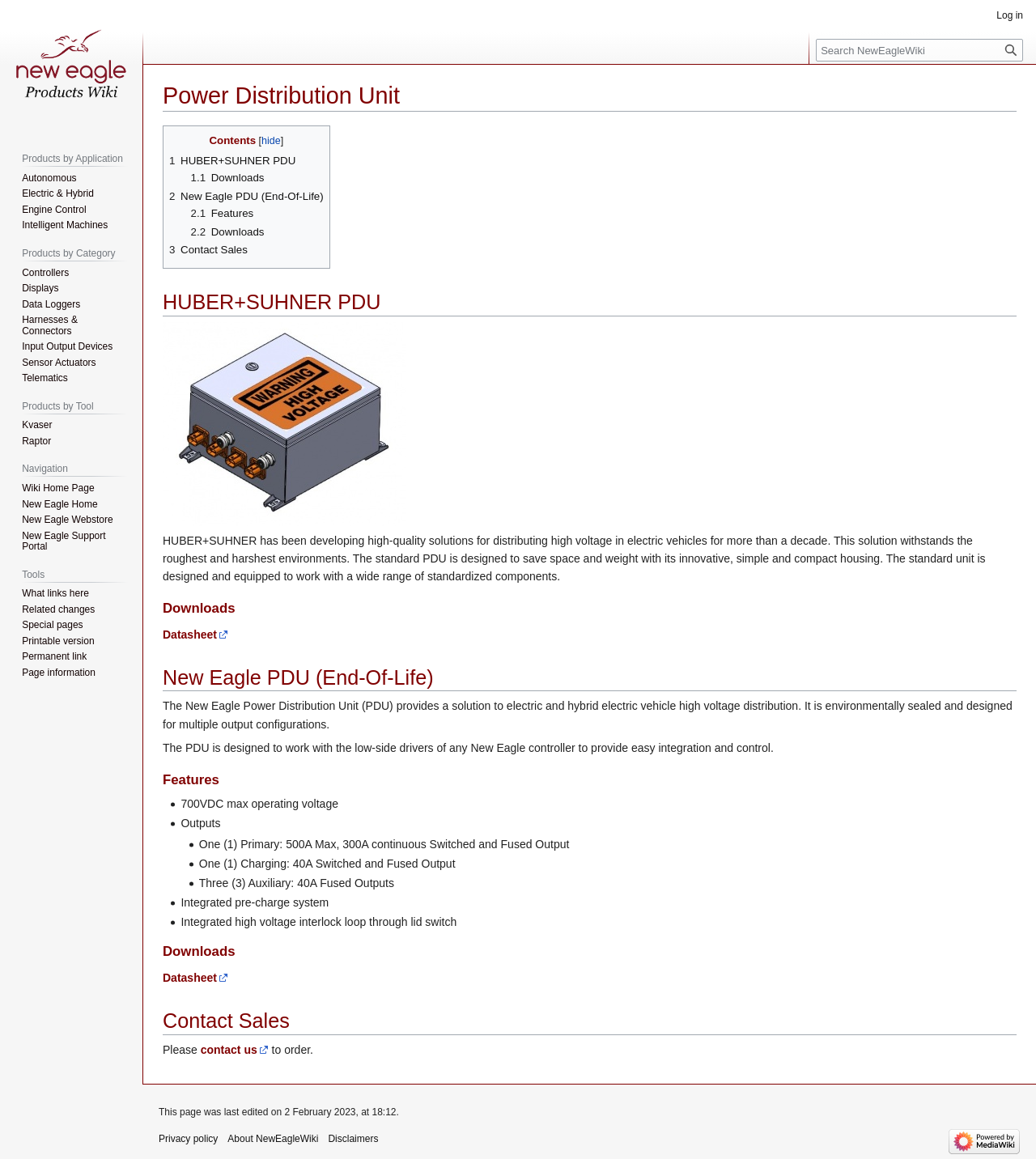Locate the bounding box coordinates of the clickable area needed to fulfill the instruction: "Search NewEagleWiki".

[0.788, 0.034, 0.988, 0.053]